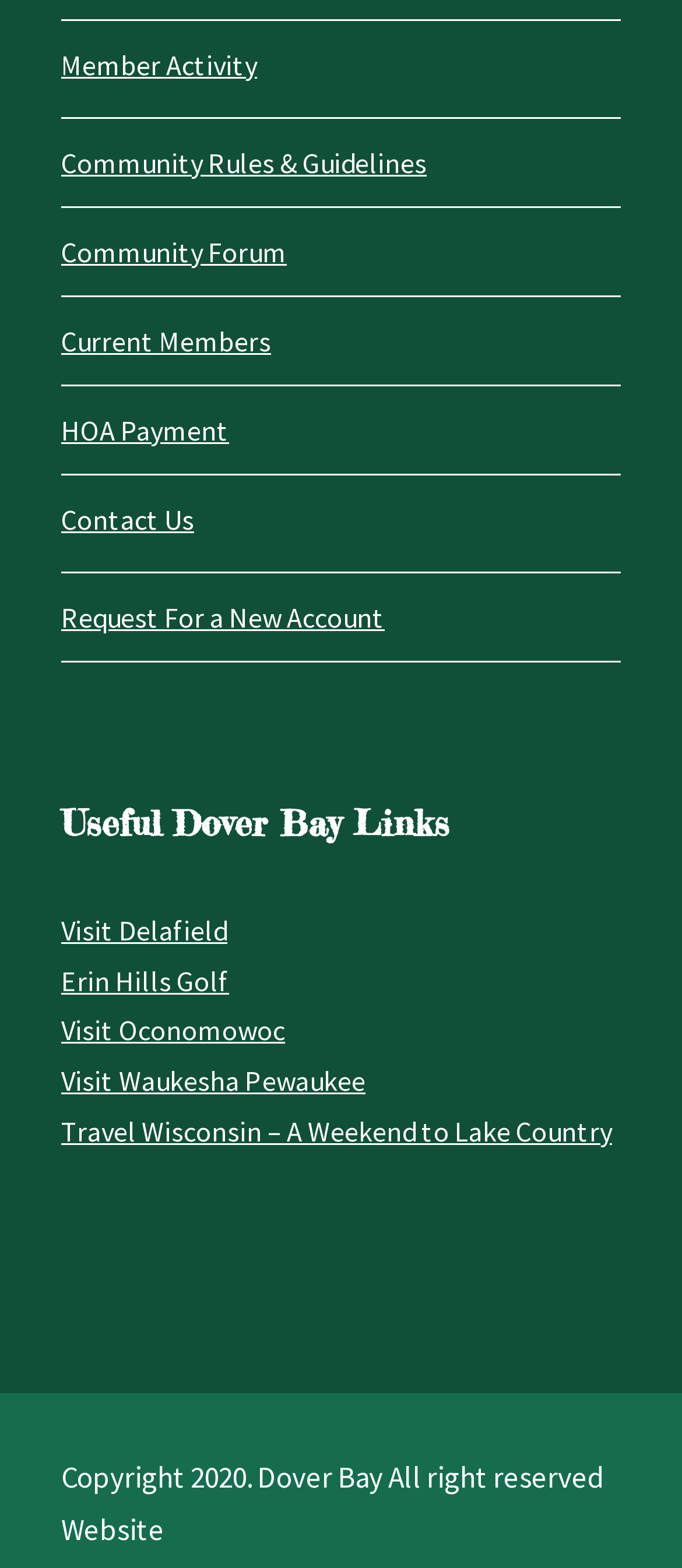Please find the bounding box coordinates of the clickable region needed to complete the following instruction: "Visit Delafield". The bounding box coordinates must consist of four float numbers between 0 and 1, i.e., [left, top, right, bottom].

[0.09, 0.582, 0.333, 0.604]